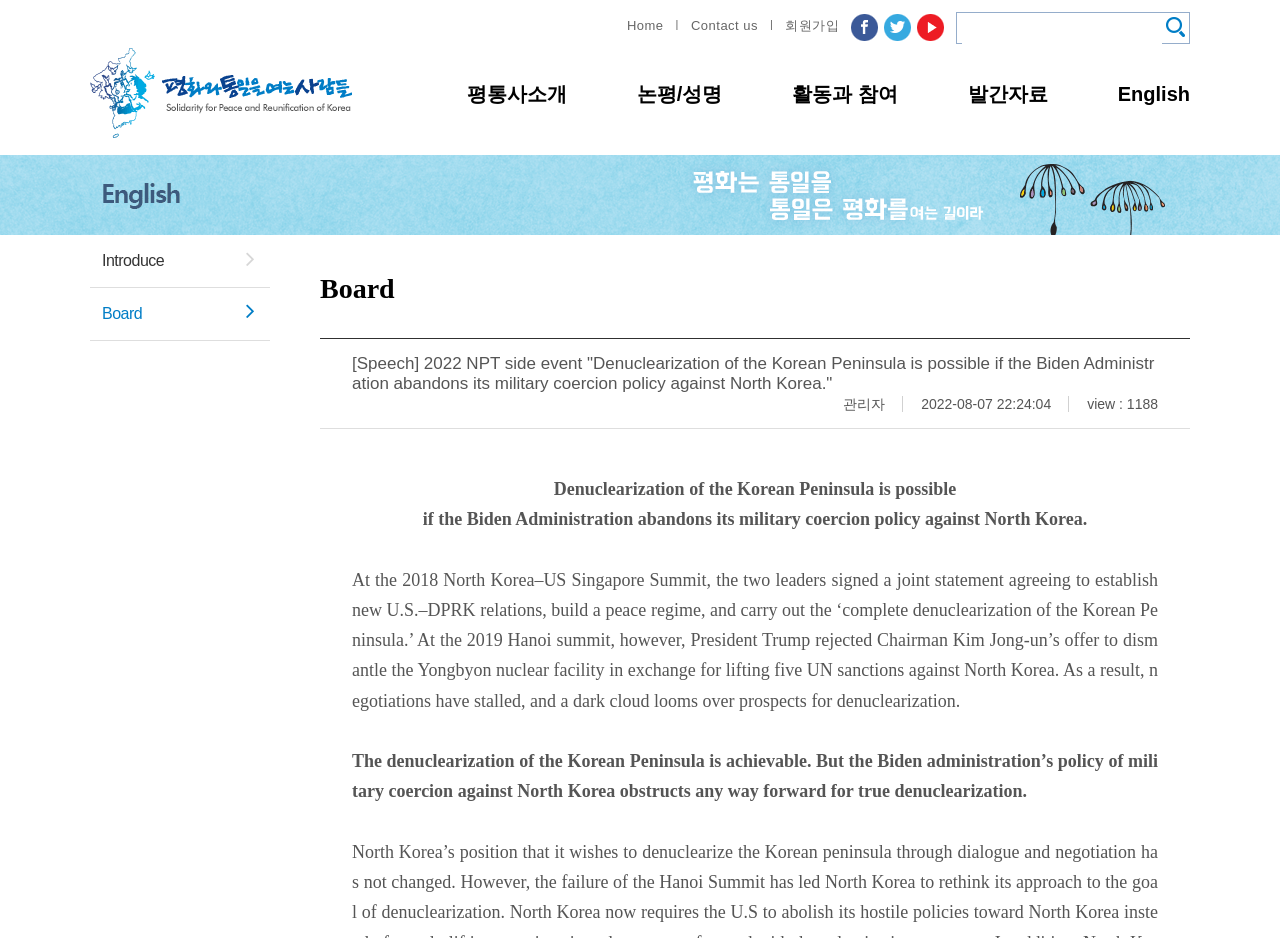How many views does the latest article have?
Can you offer a detailed and complete answer to this question?

The view count of the latest article is located below the title of the article, and it is a static text element with the text 'view : 1188'.